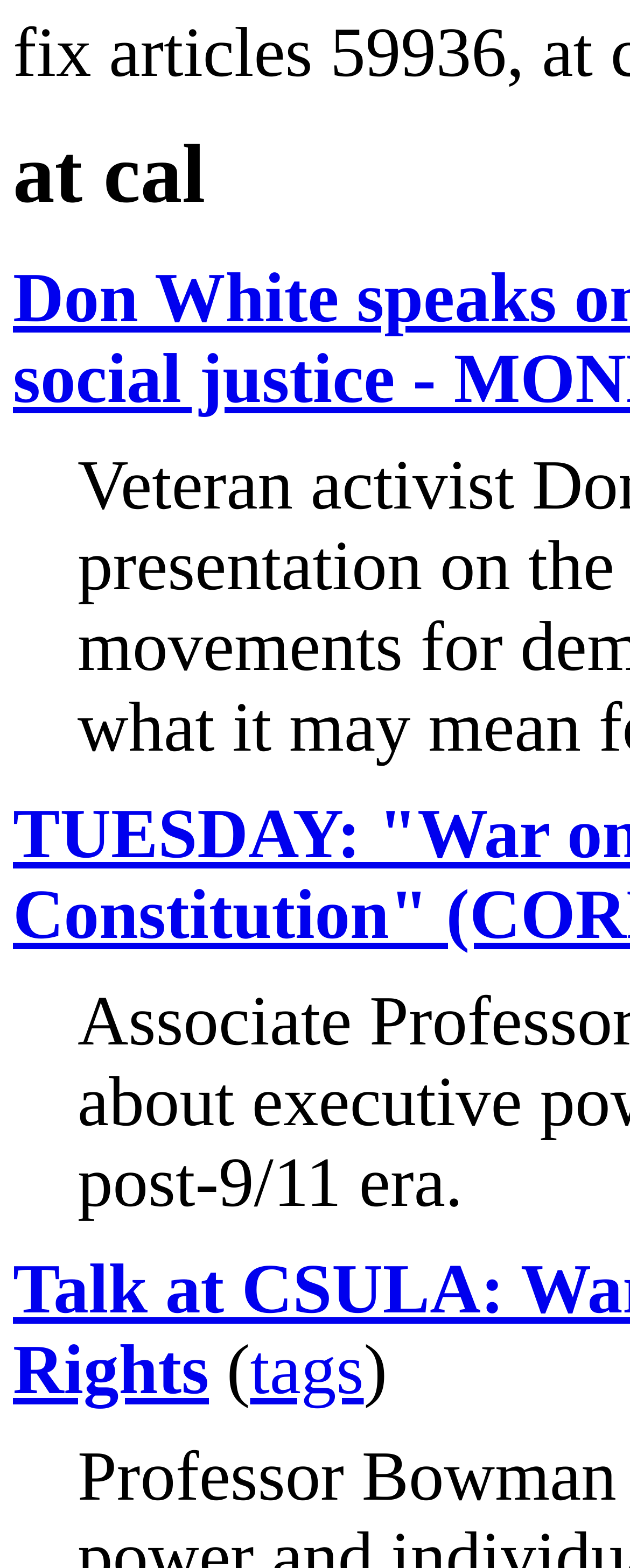Given the element description tags, identify the bounding box coordinates for the UI element on the webpage screenshot. The format should be (top-left x, top-left y, bottom-right x, bottom-right y), with values between 0 and 1.

[0.397, 0.849, 0.577, 0.899]